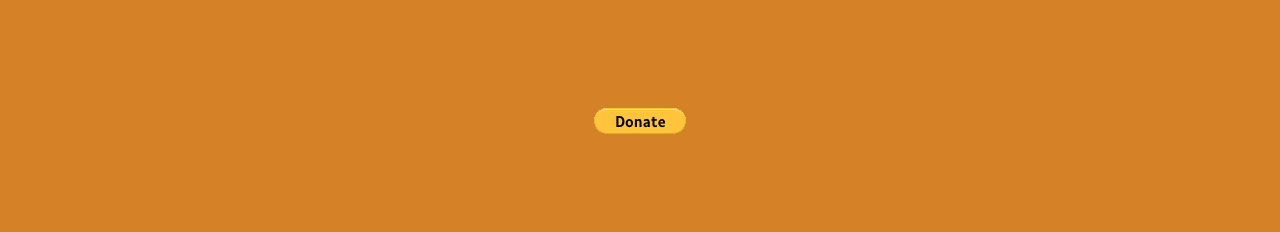Given the description of a UI element: "alt="PayPal Button" aria-label="Donate via PayPal"", identify the bounding box coordinates of the matching element in the webpage screenshot.

[0.464, 0.466, 0.536, 0.578]